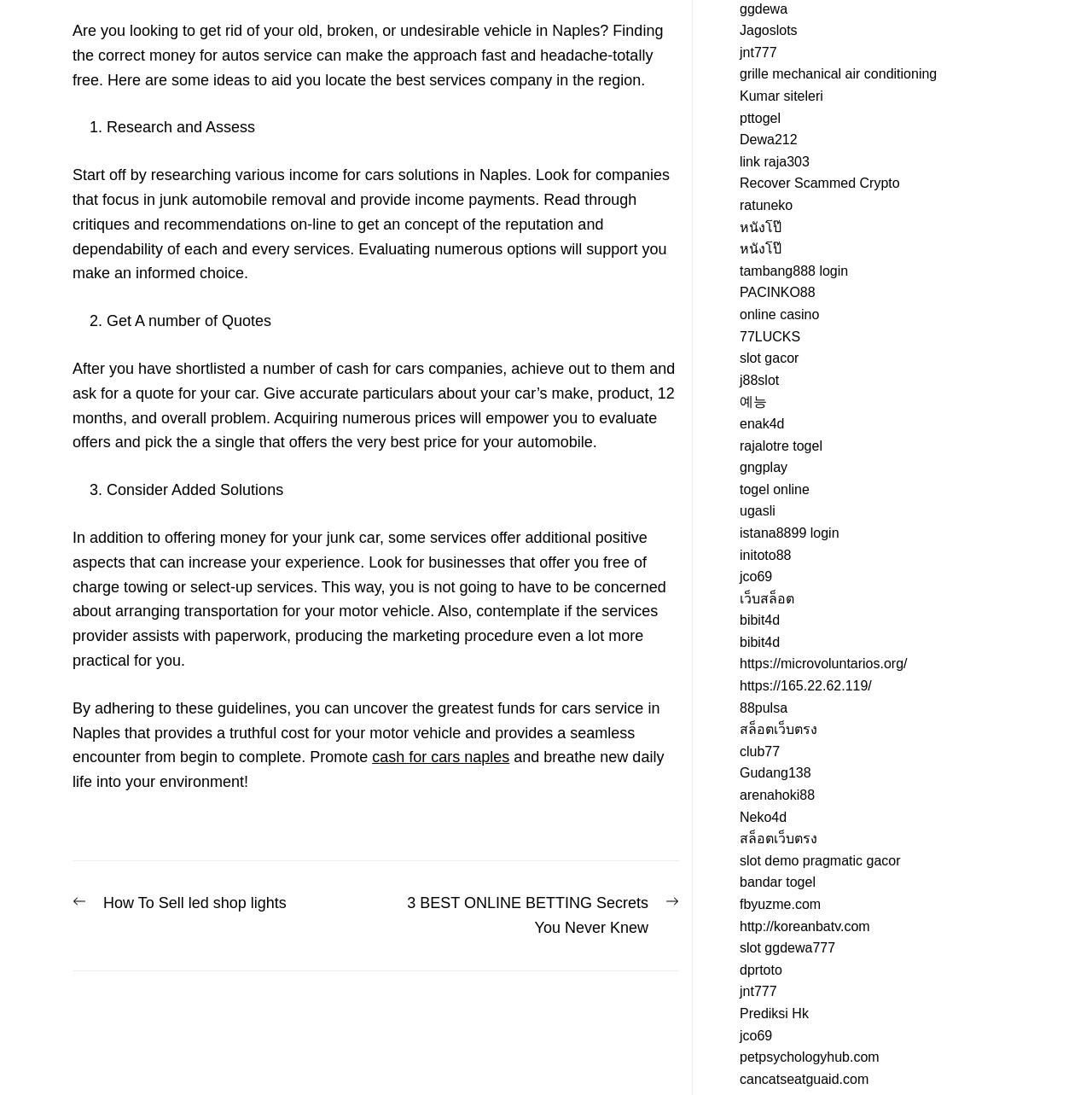Please predict the bounding box coordinates of the element's region where a click is necessary to complete the following instruction: "Click on 'cash for cars naples'". The coordinates should be represented by four float numbers between 0 and 1, i.e., [left, top, right, bottom].

[0.341, 0.684, 0.467, 0.699]